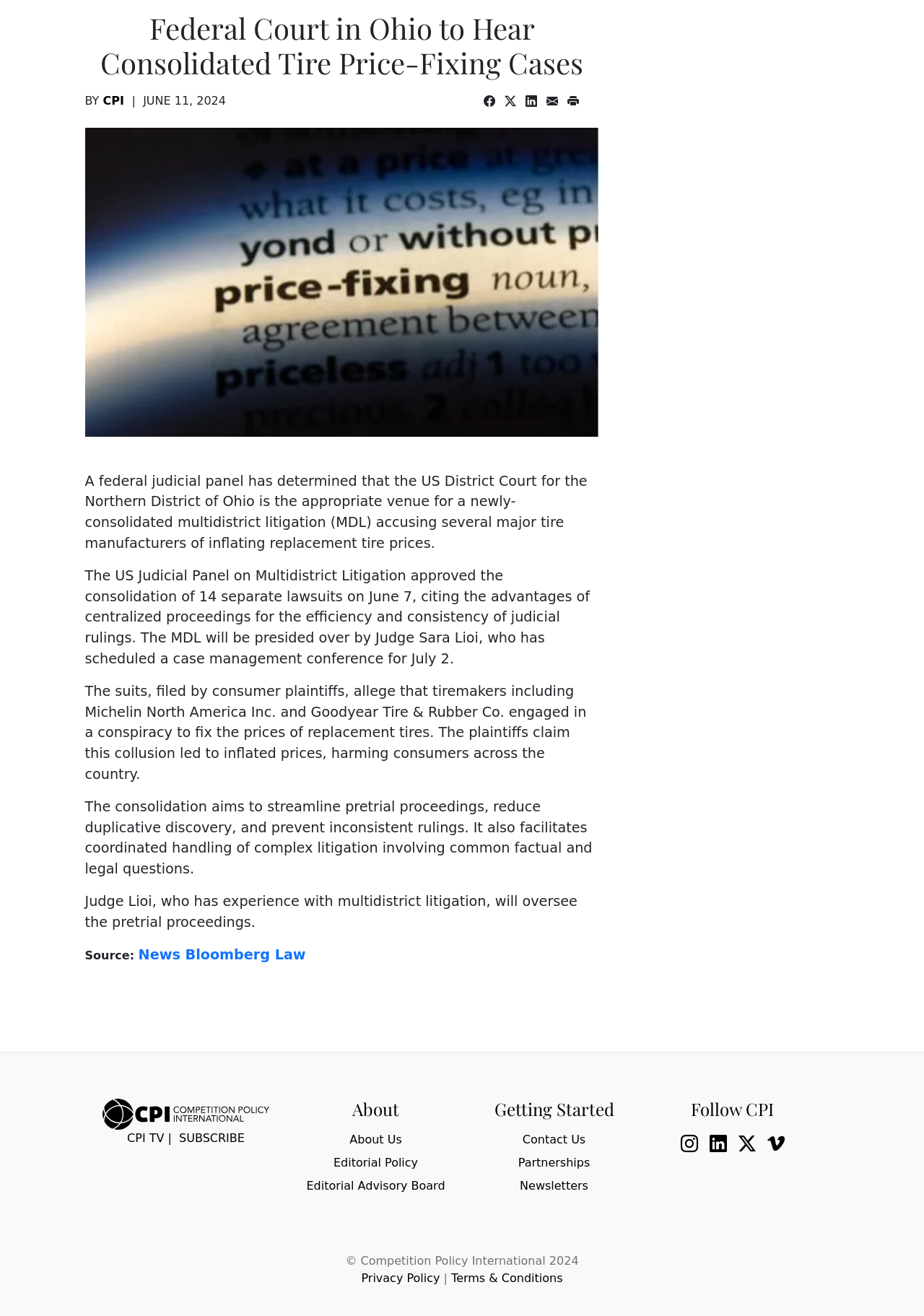Determine the bounding box coordinates for the HTML element described here: "parent_node: CPI TV | SUBSCRIBE".

[0.111, 0.841, 0.291, 0.852]